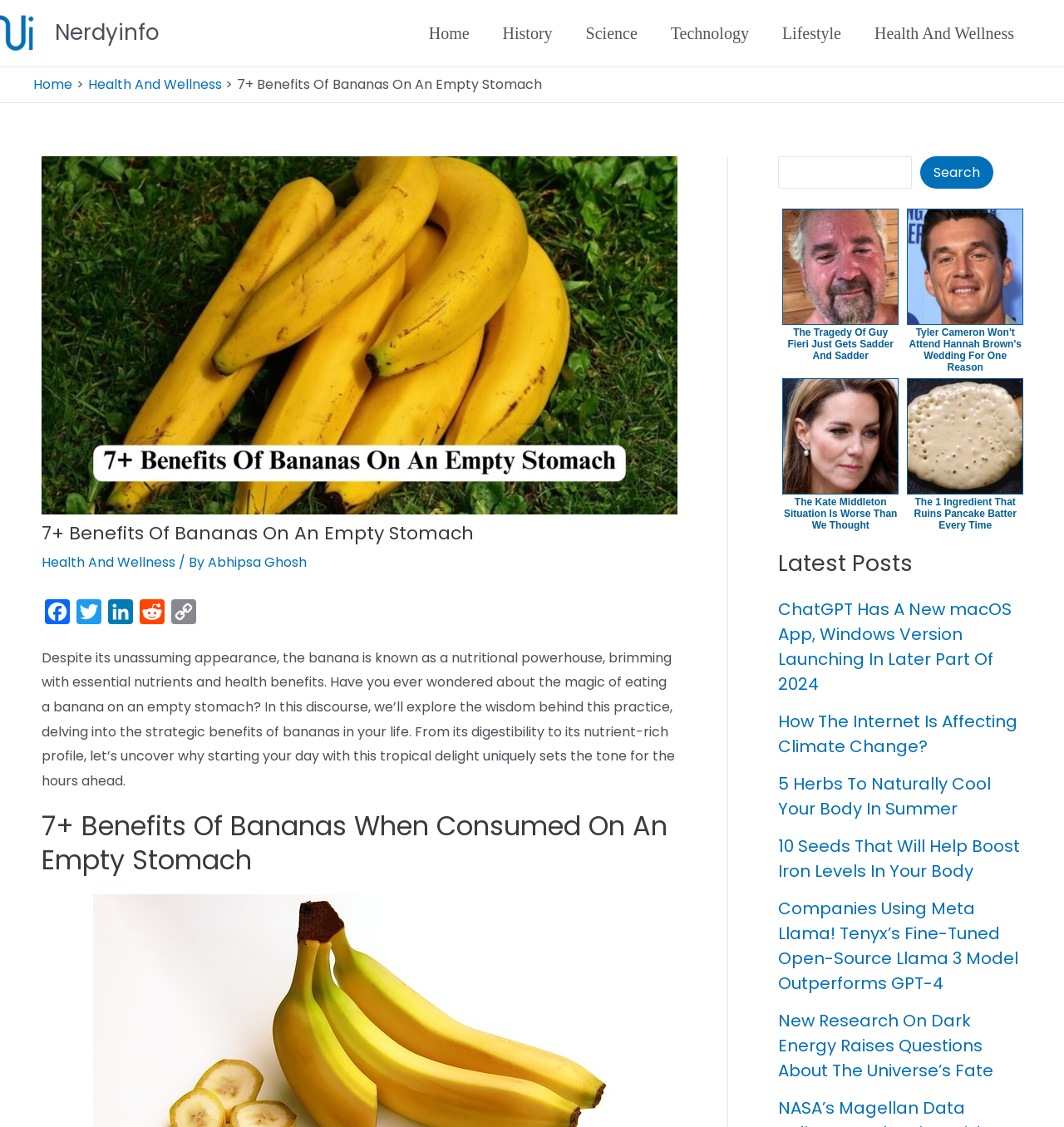Could you find the bounding box coordinates of the clickable area to complete this instruction: "Click on the 'Home' link in the site navigation"?

[0.387, 0.0, 0.457, 0.059]